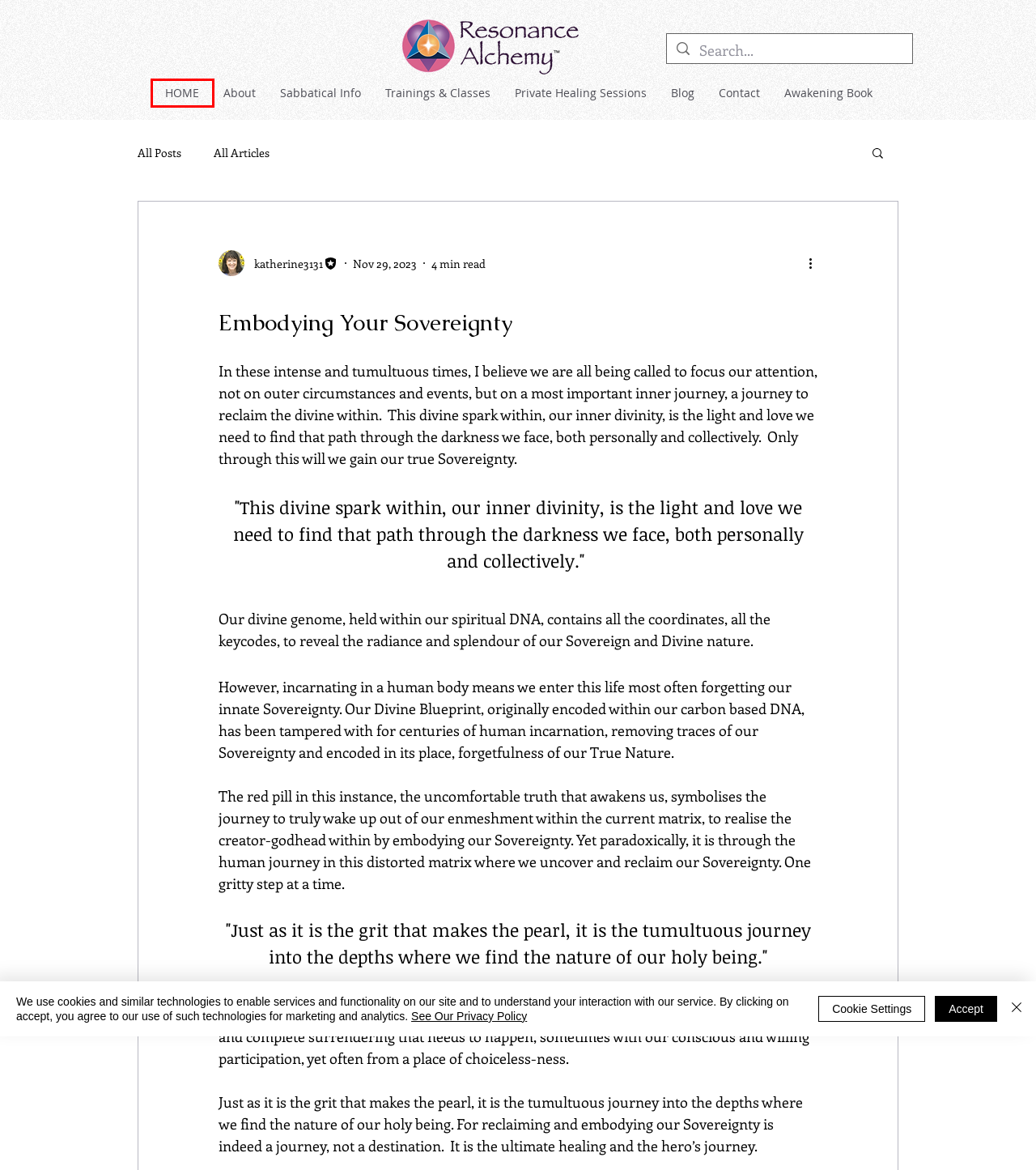You are provided with a screenshot of a webpage that has a red bounding box highlighting a UI element. Choose the most accurate webpage description that matches the new webpage after clicking the highlighted element. Here are your choices:
A. Sabbatical | Resonance Alchemy
B. Policies | Resonance Alchemy
C. Resonance Alchemy | Awakening the Tree of Life
D. About Resonance Alchemy Private Healing Sessions | Resonance Alchemy
E. Resonance Alchemy | Spiritual Healing Sessions and Training
F. Blog | Resonance Alchemy
G. Trainings & Classes | Resonance Alchemy
H. All Articles

E